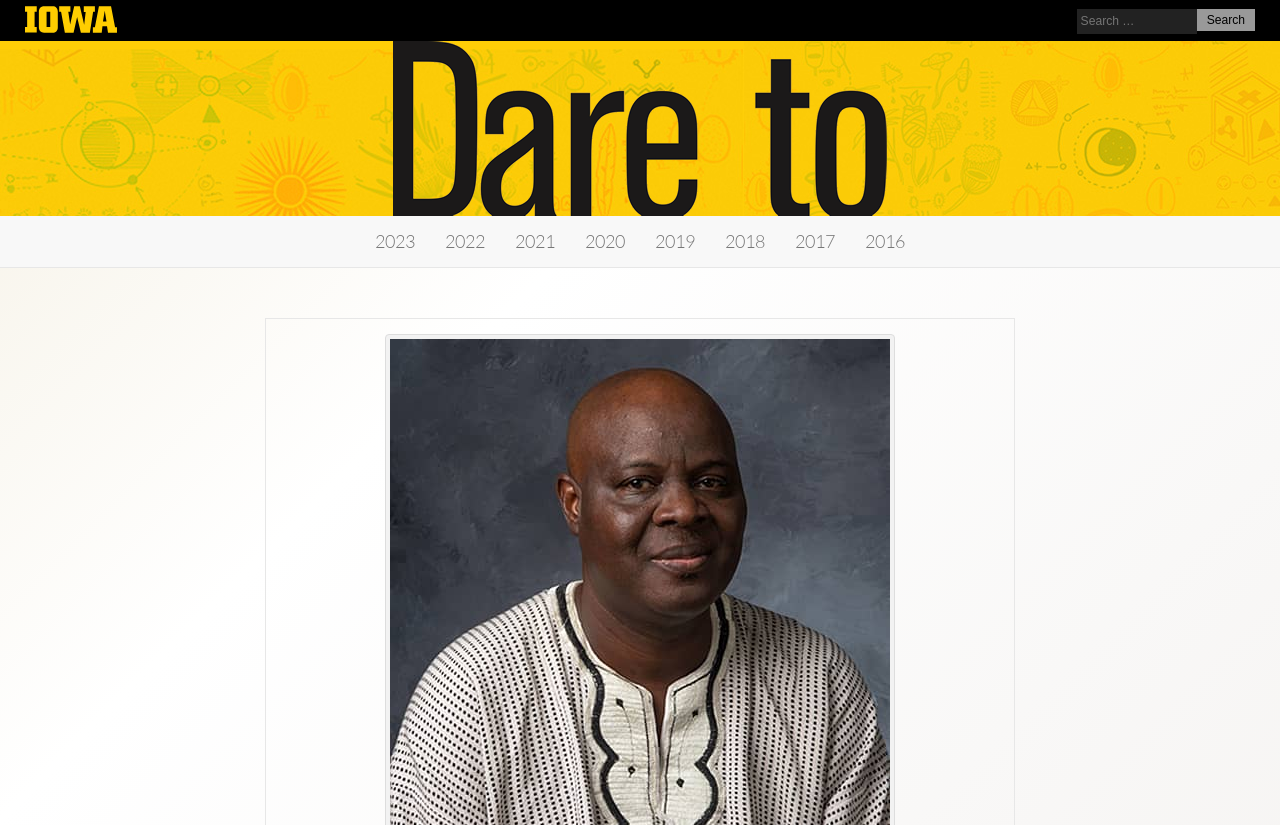Return the bounding box coordinates of the UI element that corresponds to this description: "2019". The coordinates must be given as four float numbers in the range of 0 and 1, [left, top, right, bottom].

[0.5, 0.262, 0.555, 0.322]